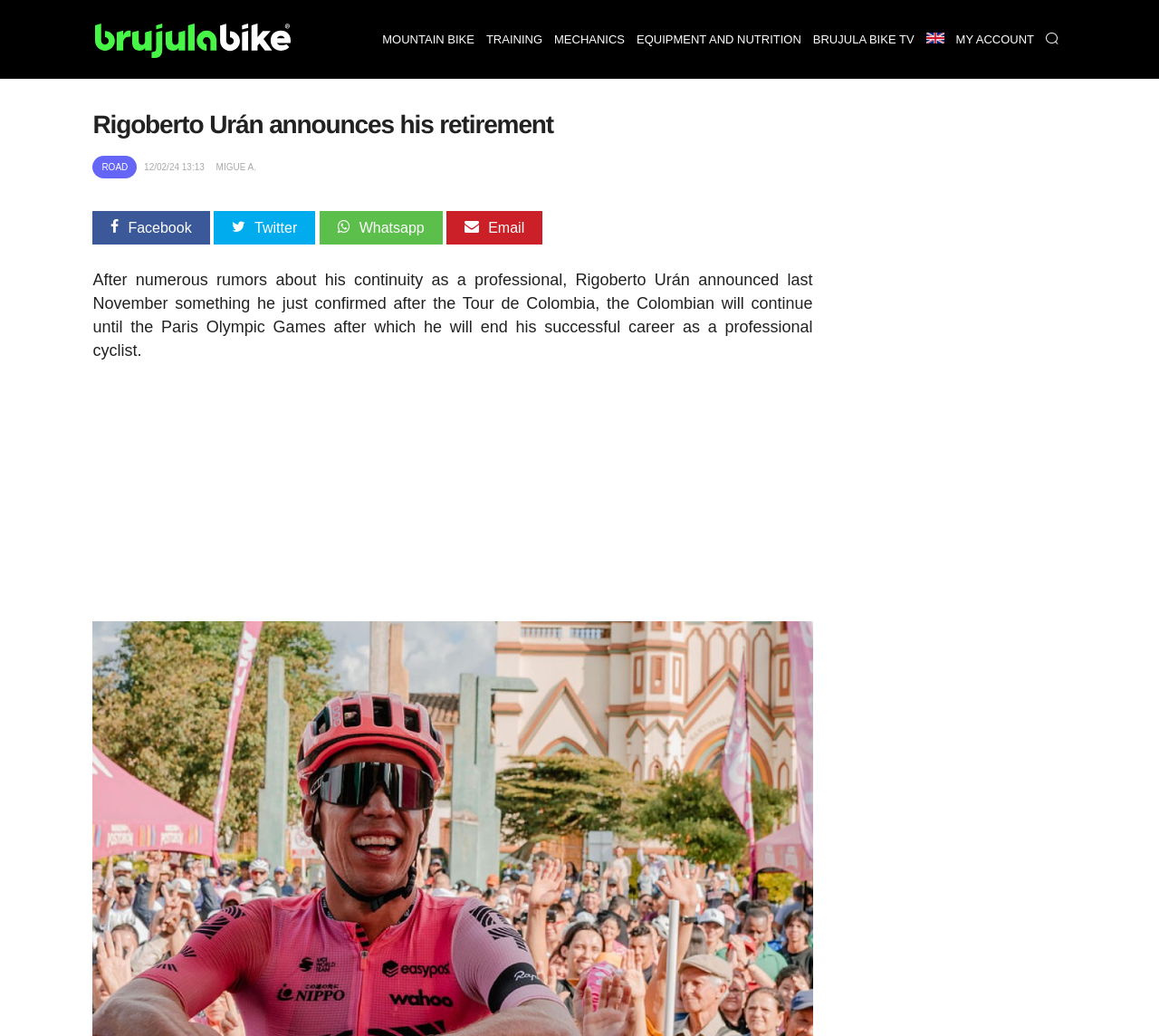Please answer the following question using a single word or phrase: What is the date of the article?

12/02/24